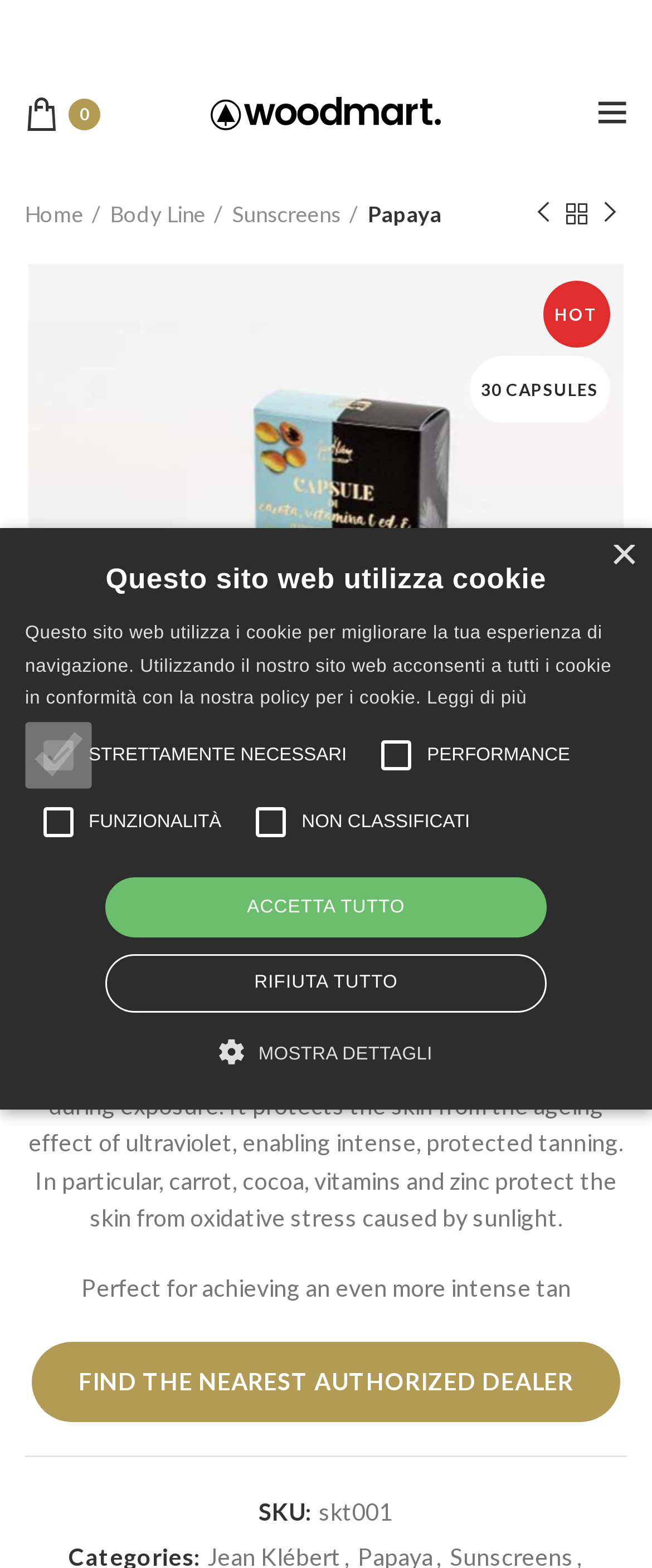Identify and provide the text of the main header on the webpage.

Solar Supplement, Carrot Capsule,Vitamin C and E